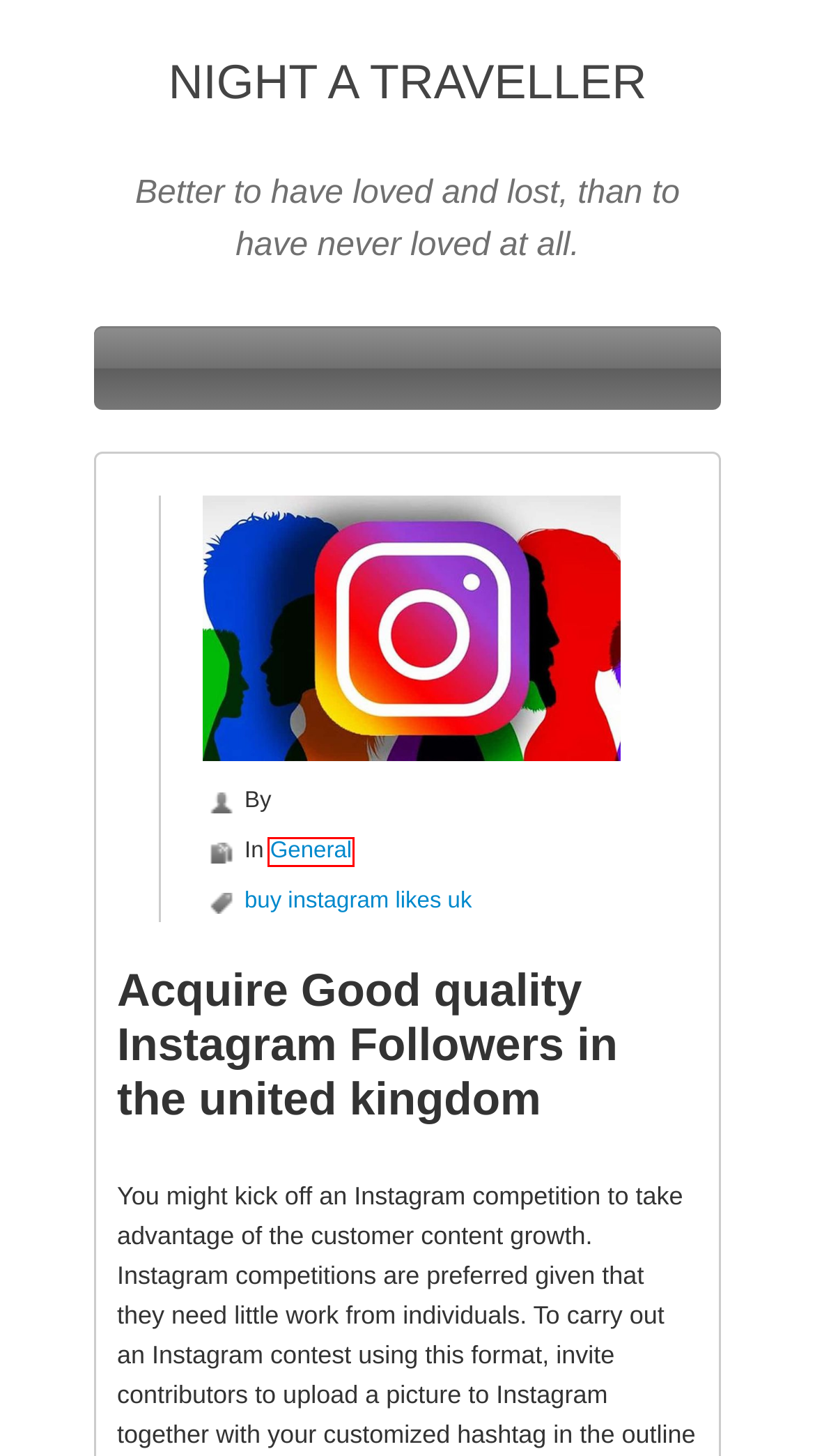Analyze the screenshot of a webpage with a red bounding box and select the webpage description that most accurately describes the new page resulting from clicking the element inside the red box. Here are the candidates:
A. buy instagram likes uk – Night a Traveller
B. Software – Night a Traveller
C. SEO – Night a Traveller
D. Medical – Night a Traveller
E. Blog Tool, Publishing Platform, and CMS – WordPress.org
F. Squatter’s Rights and Property Ownership: Florida’s Legal Framework – Night a Traveller
G. Jackpot Joy: Exploring the Top Slot Sites for Massive Wins – Night a Traveller
H. General – Night a Traveller

H